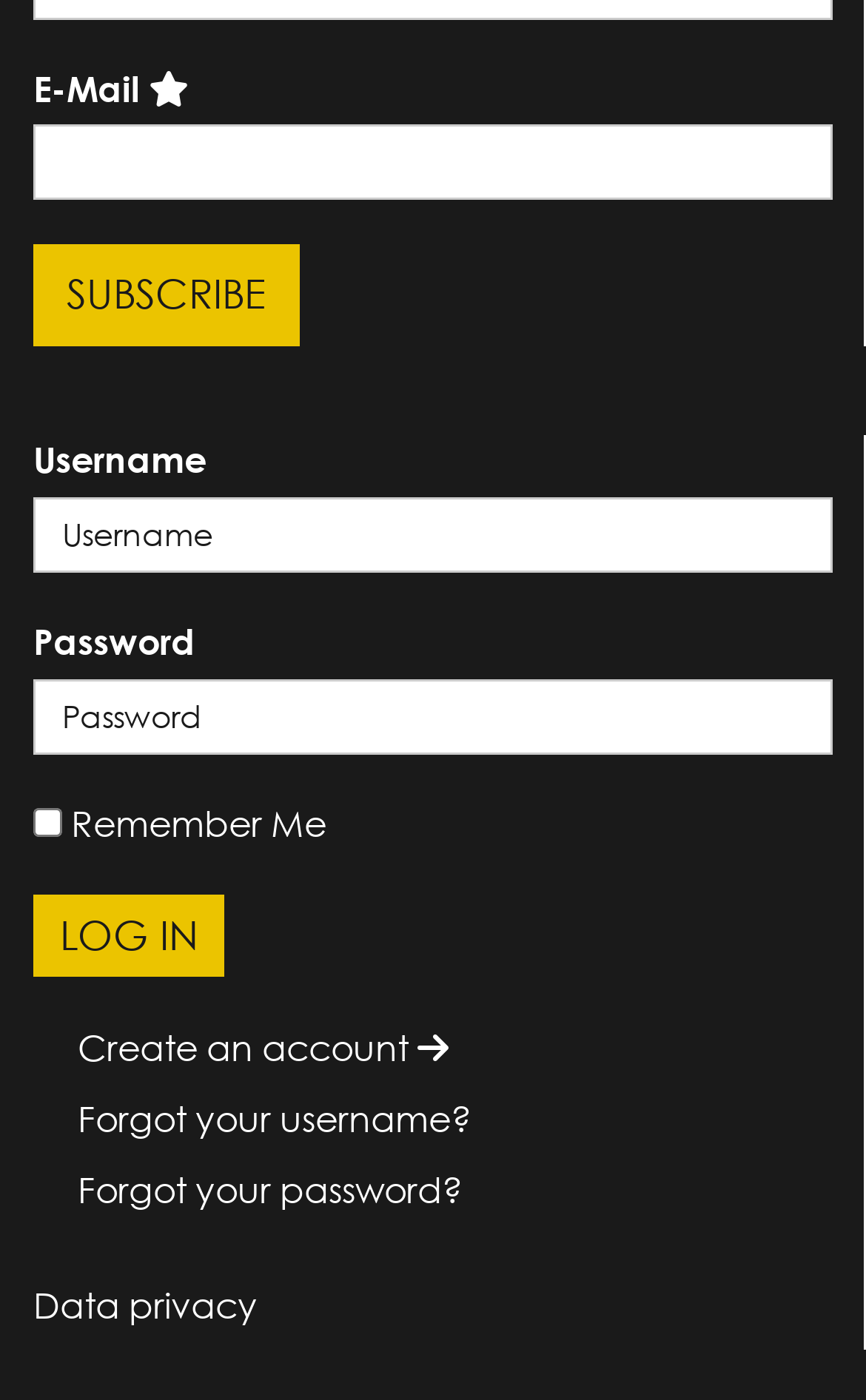Find and indicate the bounding box coordinates of the region you should select to follow the given instruction: "Subscribe to newsletter".

[0.038, 0.175, 0.346, 0.247]